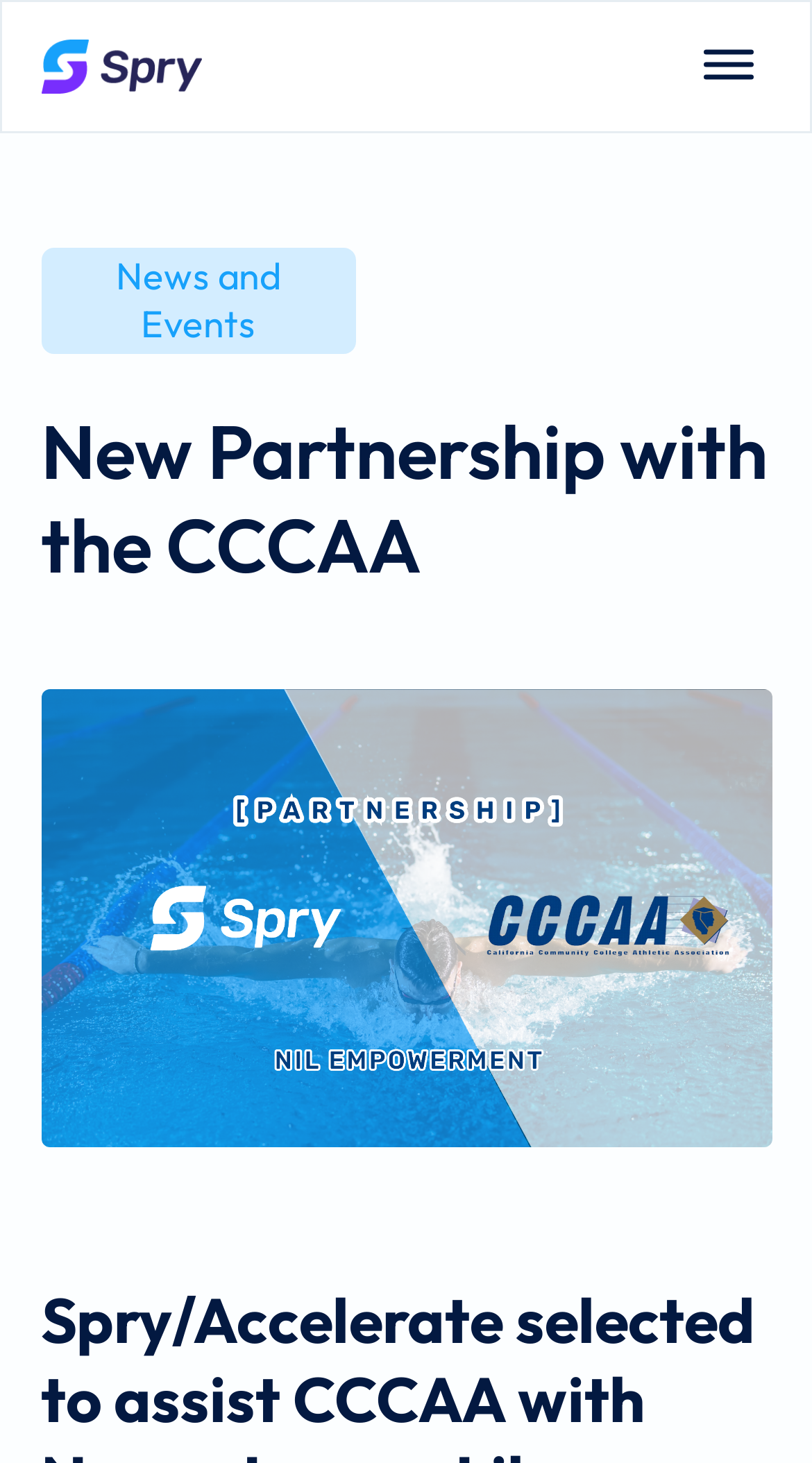What is the text on the button at the top right corner?
Use the image to answer the question with a single word or phrase.

Toggle Menu